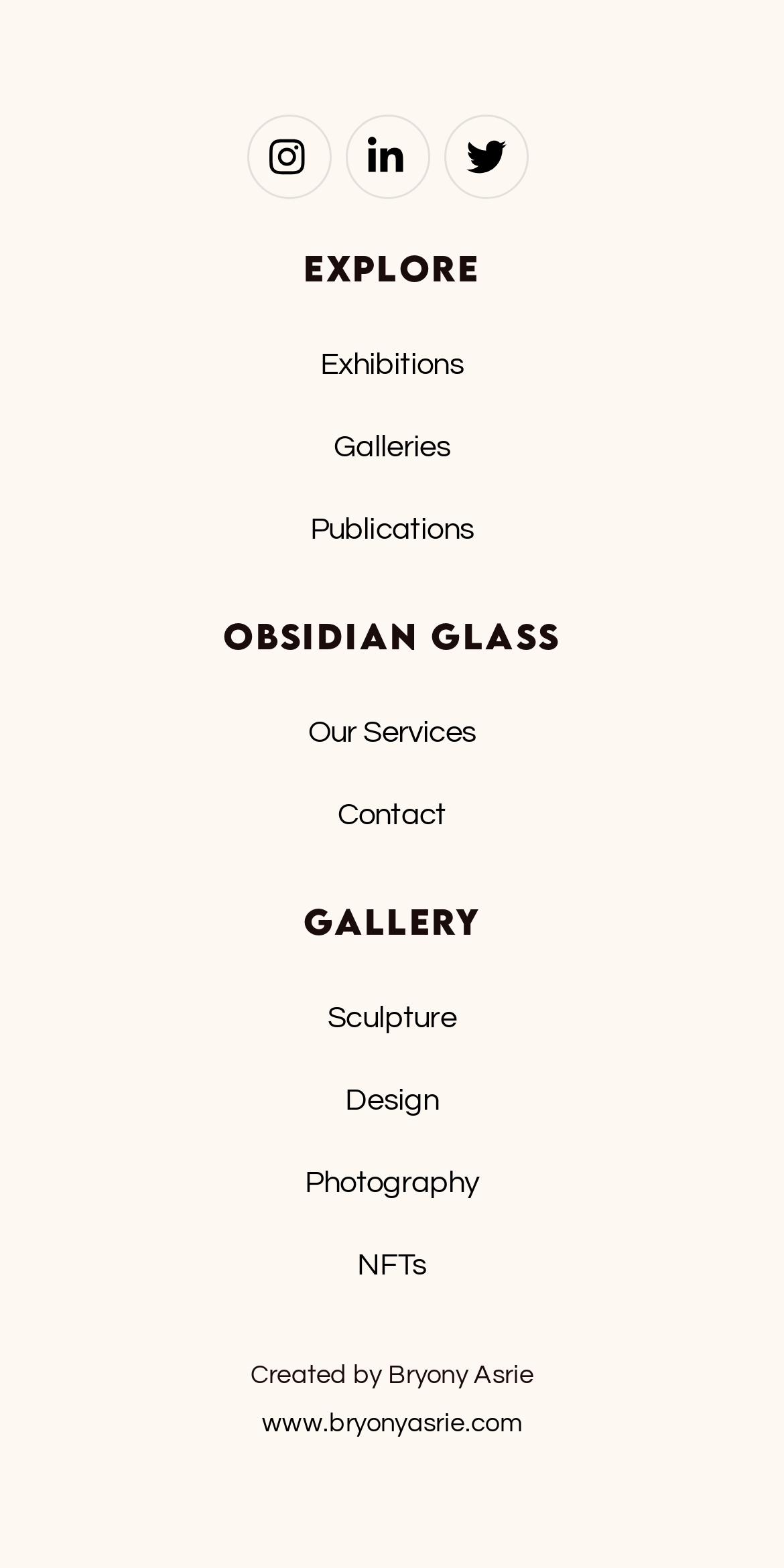Can you show the bounding box coordinates of the region to click on to complete the task described in the instruction: "View Instagram"?

[0.315, 0.089, 0.423, 0.109]